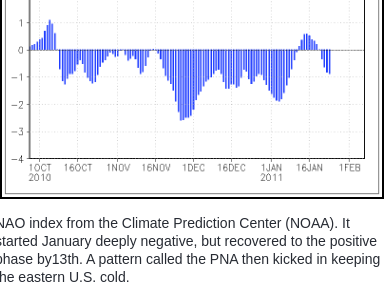Describe the image with as much detail as possible.

The image presents the North Atlantic Oscillation (NAO) index as reported by the Climate Prediction Center (NOAA) from October 1, 2010, to February 1, 2011. It features a bar chart that illustrates the fluctuations in the NAO index over this period. Notably, the index began deeply negative in early January 2011 but showed signs of recovery by the 13th of the month. The chart also indicates the influence of a pattern called the Pacific North American (PNA), which emerged and contributed to maintaining colder conditions in the eastern United States during this time. The visual data is accompanied by a descriptive caption, providing context for the observed trends and their implications for weather patterns.